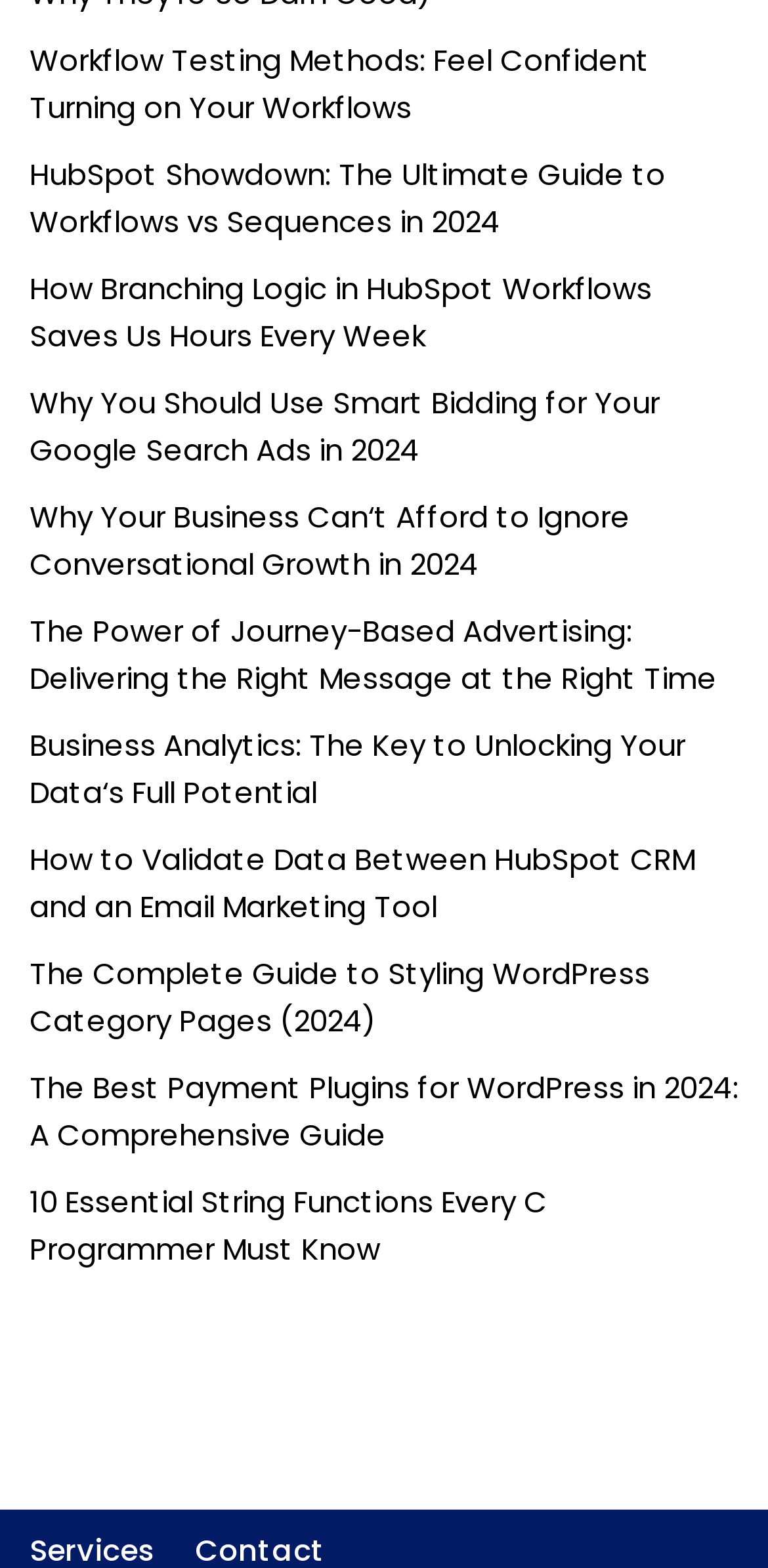Please locate the bounding box coordinates of the element that should be clicked to achieve the given instruction: "Explore conversational growth strategies".

[0.038, 0.316, 0.821, 0.373]